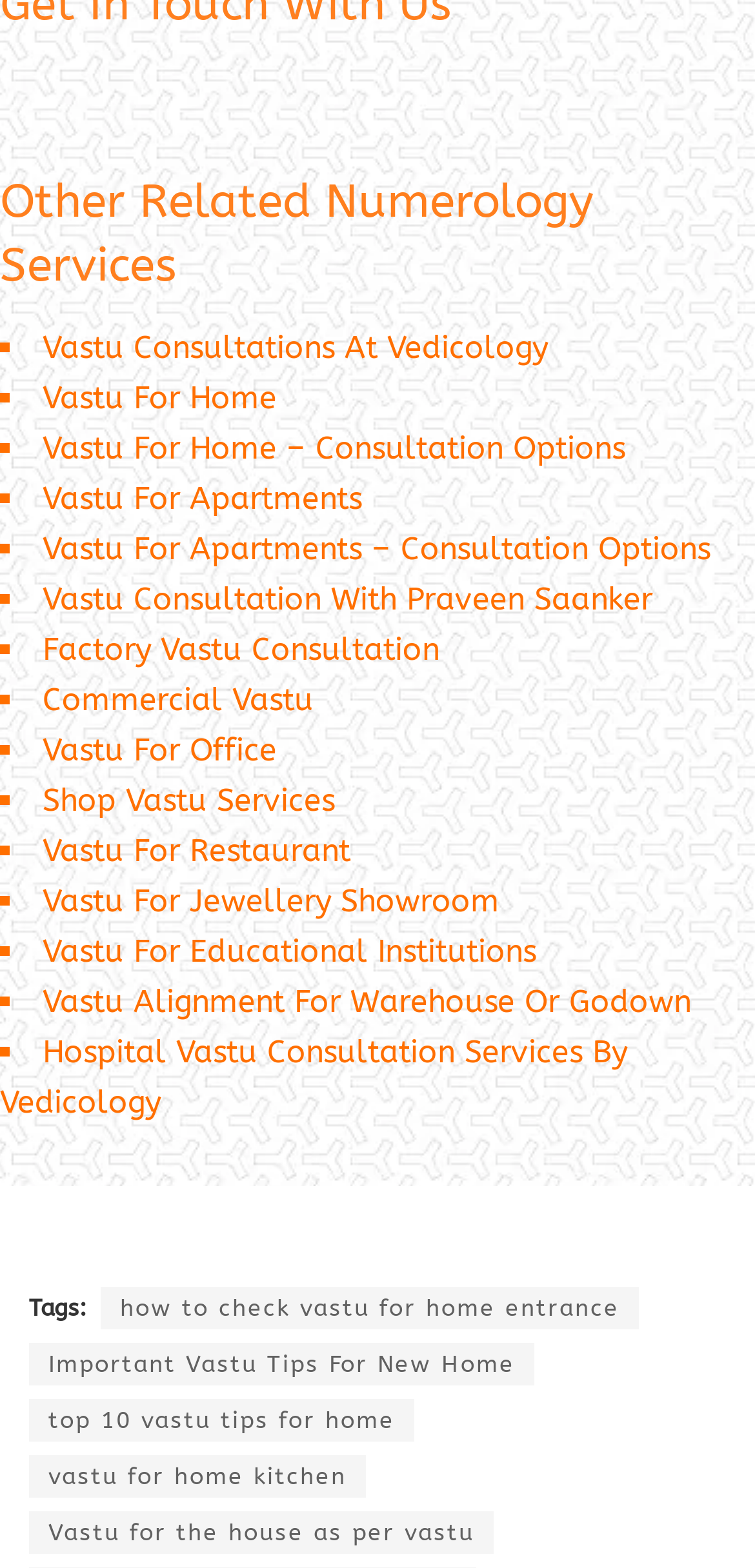What is the first Vastu consultation service listed?
Kindly offer a comprehensive and detailed response to the question.

The first link listed under the heading 'Other Related Numerology Services' is 'Vastu Consultations At Vedicology', which suggests that it is the first Vastu consultation service listed.